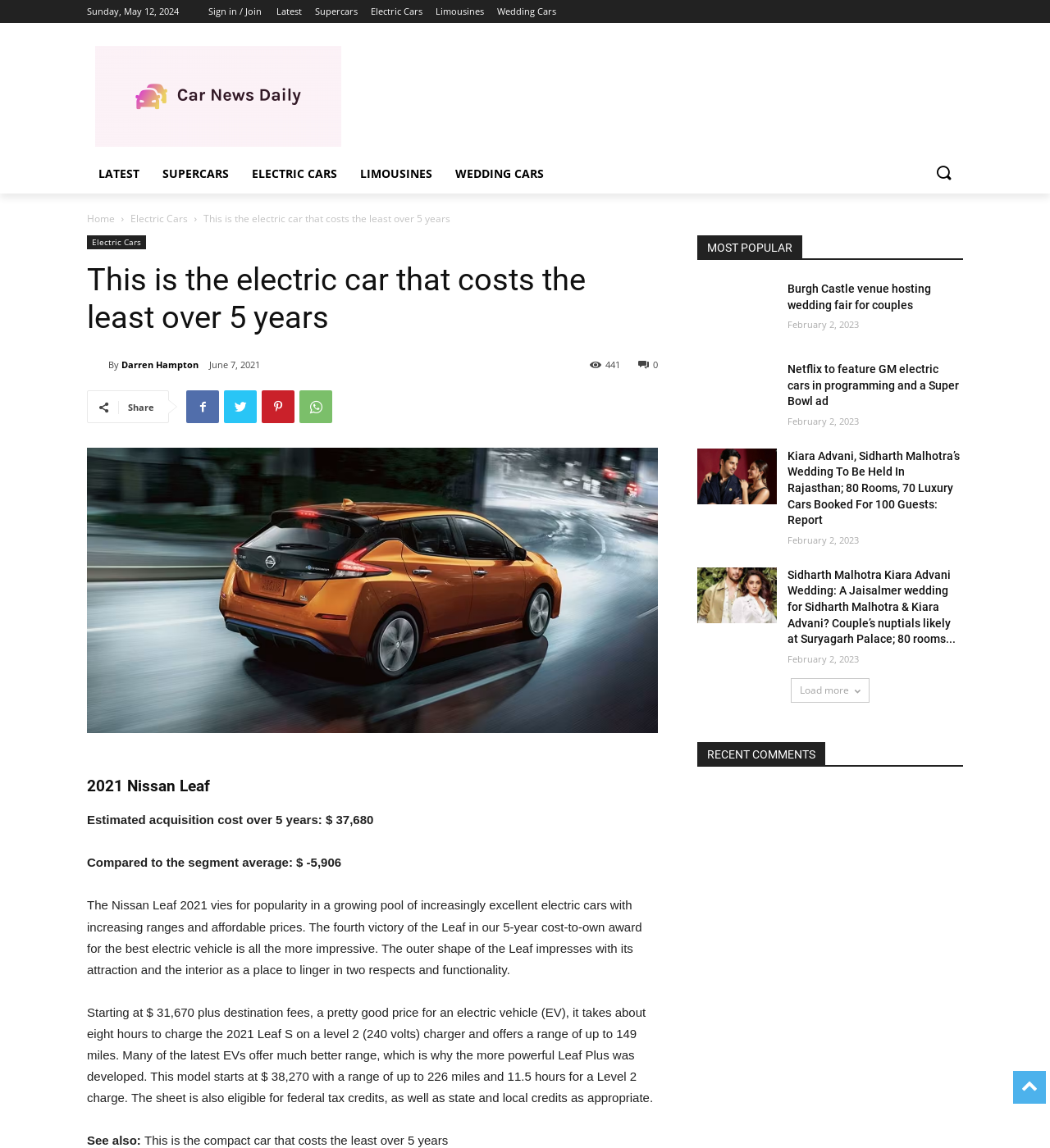Describe the webpage in detail, including text, images, and layout.

This webpage appears to be a news article about the 2021 Nissan Leaf, an electric car. At the top of the page, there is a date "Sunday, May 12, 2024" and a sign-in/join link. Below that, there are several links to different categories, including "Latest", "Supercars", "Electric Cars", "Limousines", and "Wedding Cars". 

To the right of these links, there is a button with an icon. Below the button, there is a navigation menu with links to "Home" and "Electric Cars". The main title of the article "This is the electric car that costs the least over 5 years" is displayed prominently, followed by a subheading and a brief summary of the article.

The article itself is divided into several sections. The first section discusses the estimated acquisition cost of the 2021 Nissan Leaf over five years, comparing it to the segment average. The second section provides more details about the car, including its price, range, and charging time. 

On the right side of the page, there is a section titled "MOST POPULAR" with several links to other news articles, including ones about weddings and electric cars. Each article has a title, a brief summary, and a timestamp. 

At the bottom of the page, there is a "Load more" button and a section titled "RECENT COMMENTS".